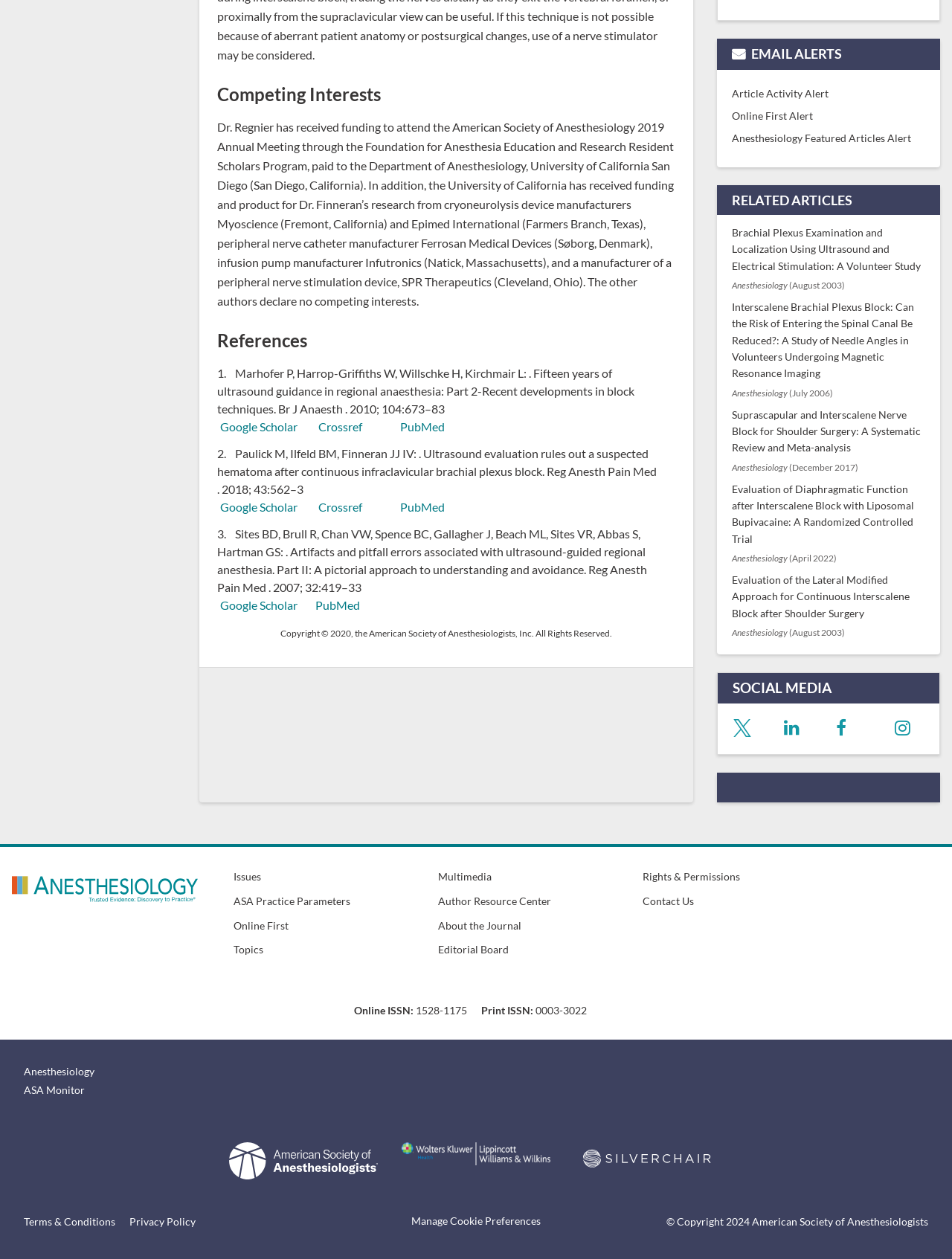How many authors are mentioned in the second reference?
Please give a detailed and elaborate answer to the question based on the image.

The second reference mentions authors Paulick, Ilfeld, Finneran, and others, totaling 5 authors.